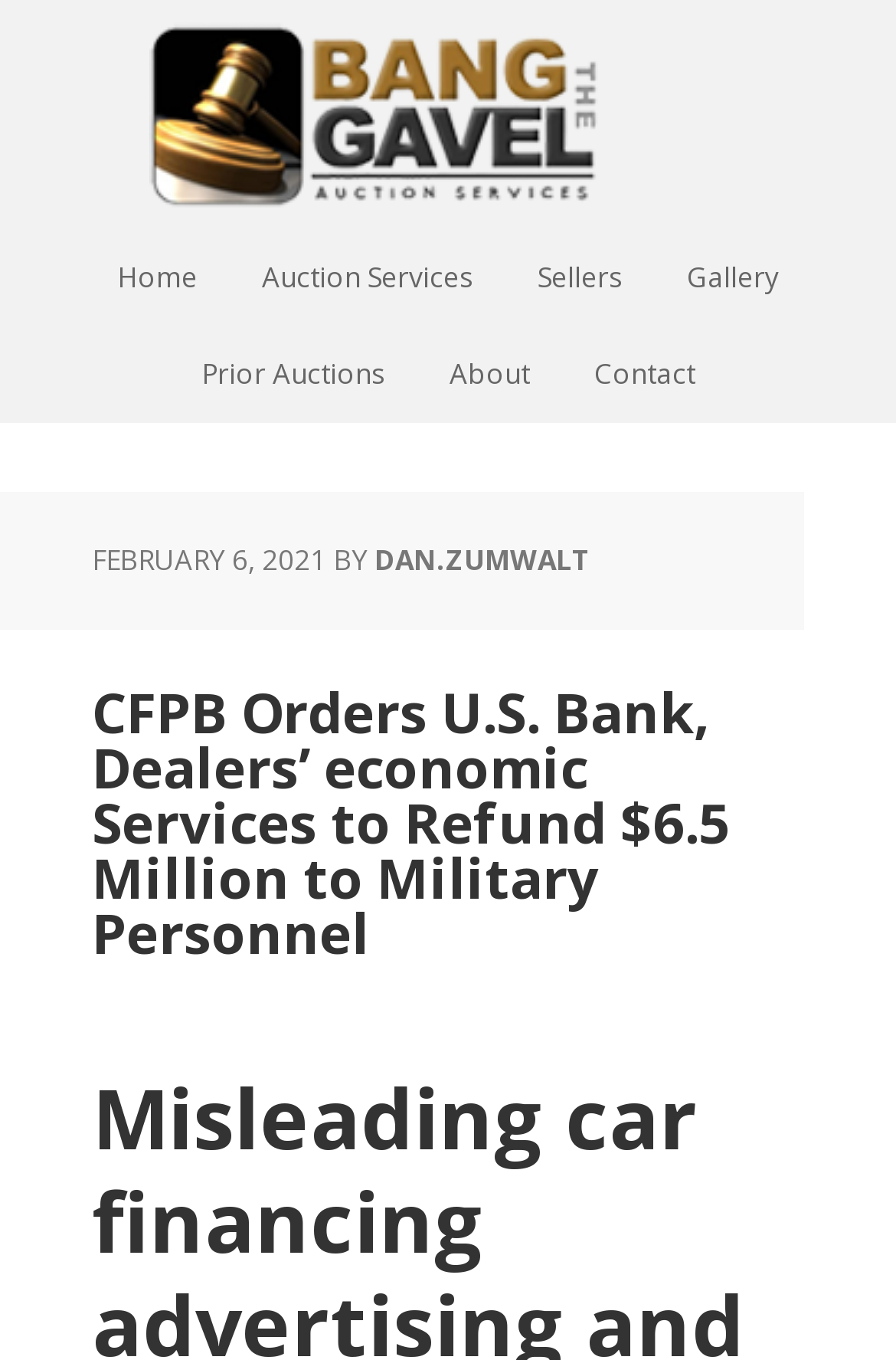Respond to the following question using a concise word or phrase: 
What is the date of the article?

FEBRUARY 6, 2021